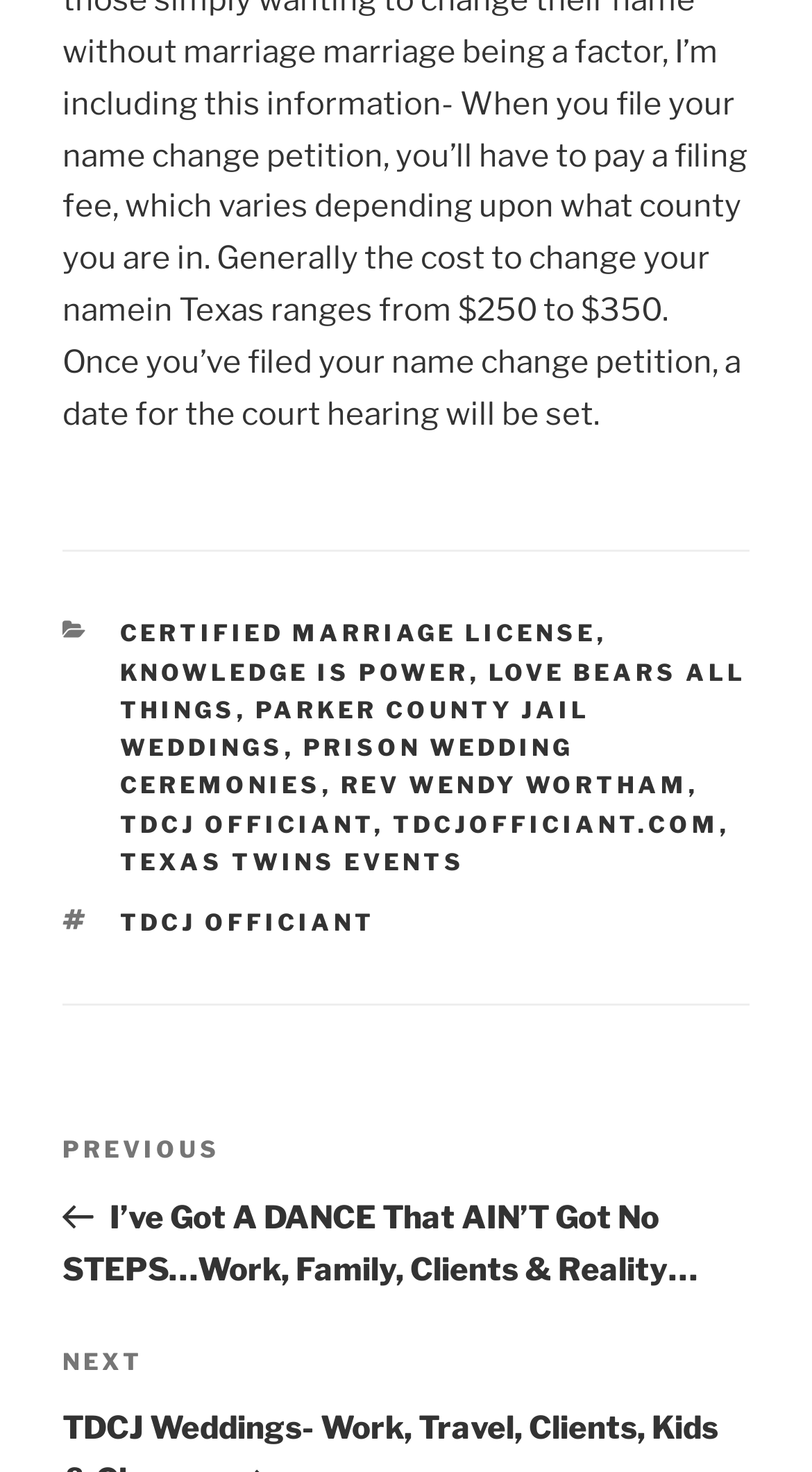What is the tag section about?
Refer to the screenshot and answer in one word or phrase.

Tags